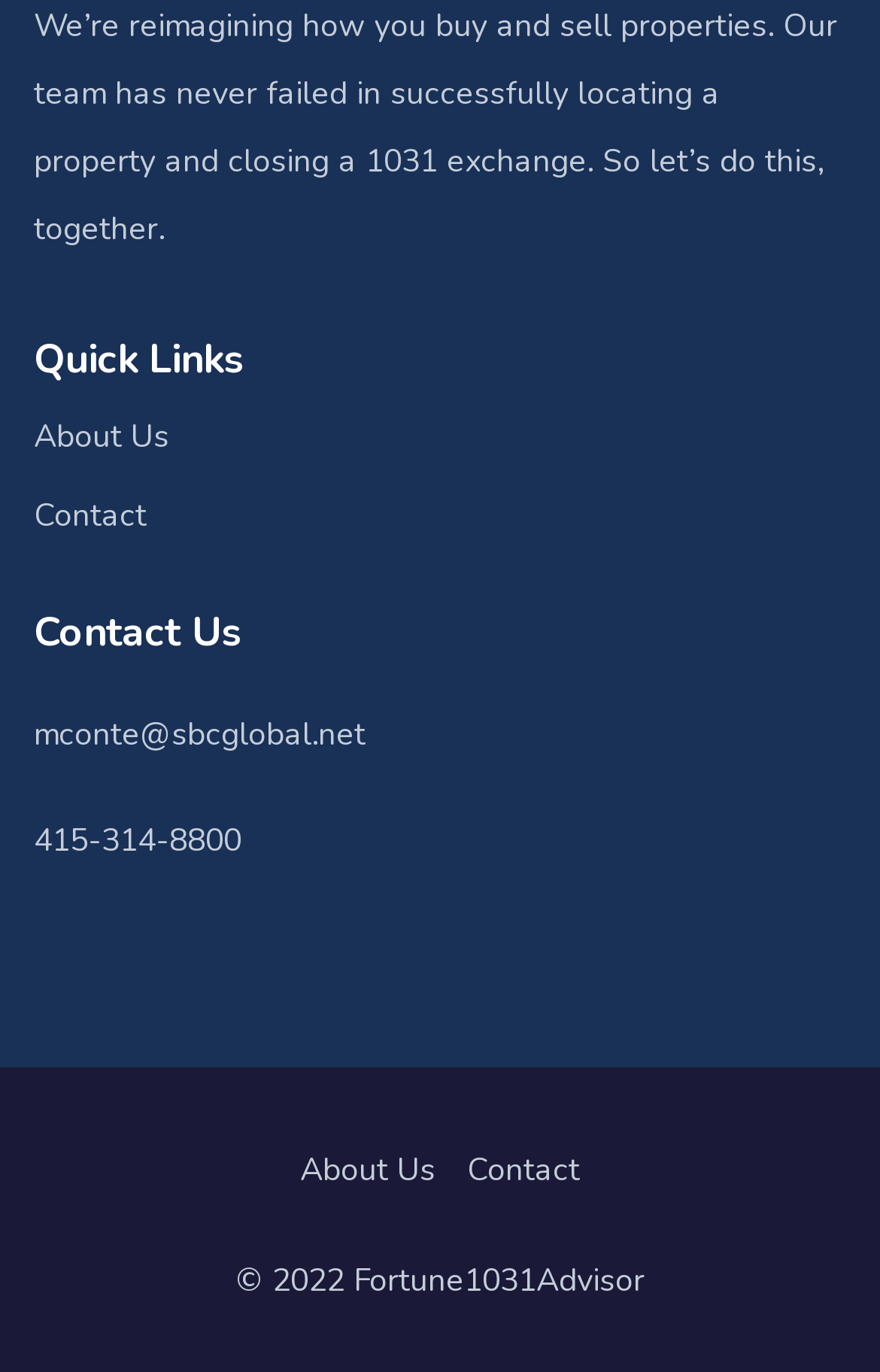How many links are there in the 'Quick Links' section?
Using the image, give a concise answer in the form of a single word or short phrase.

2